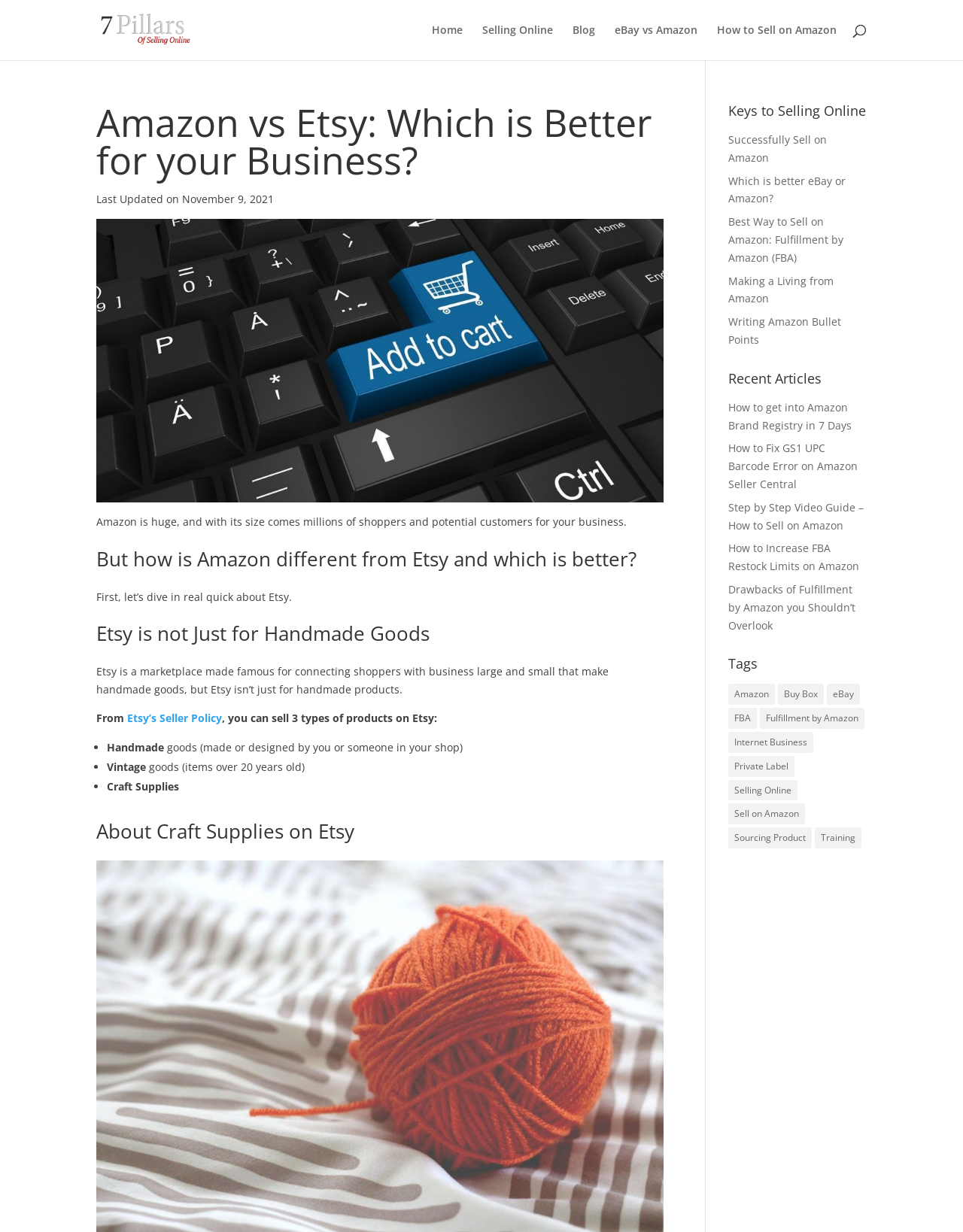Illustrate the webpage's structure and main components comprehensively.

The webpage is a blog post comparing Amazon and Etsy for businesses. At the top, there is a navigation menu with links to "Home", "Selling Online", "Blog", "eBay vs Amazon", and "How to Sell on Amazon". Below the navigation menu, there is a search bar.

The main content of the page is divided into sections. The first section has a heading "Amazon vs Etsy: Which is Better for your Business?" and a subheading "Last Updated on November 9, 2021". Below the subheading, there is an image related to online shopping.

The next section compares Amazon and Etsy, with a heading "But how is Amazon different from Etsy and which is better?" and several paragraphs of text. The text explains that Etsy is not just for handmade goods and lists three types of products that can be sold on Etsy: handmade goods, vintage goods, and craft supplies.

The following section has a heading "About Craft Supplies on Etsy" and provides more information about craft supplies on Etsy.

On the right side of the page, there are several sections with links to related articles. The first section has a heading "Keys to Selling Online" and links to articles about selling on Amazon. The next section has a heading "Recent Articles" and links to several recent articles about Amazon and selling online. The final section has a heading "Tags" and links to categories of articles, such as "Amazon", "eBay", "FBA", and "Selling Online".

There are 7 links at the top of the page, 5 headings, 17 links to related articles, and 17 links to categories of articles. There are also 2 images on the page, one related to online shopping and another with the text "7 Pillars of Selling Online".